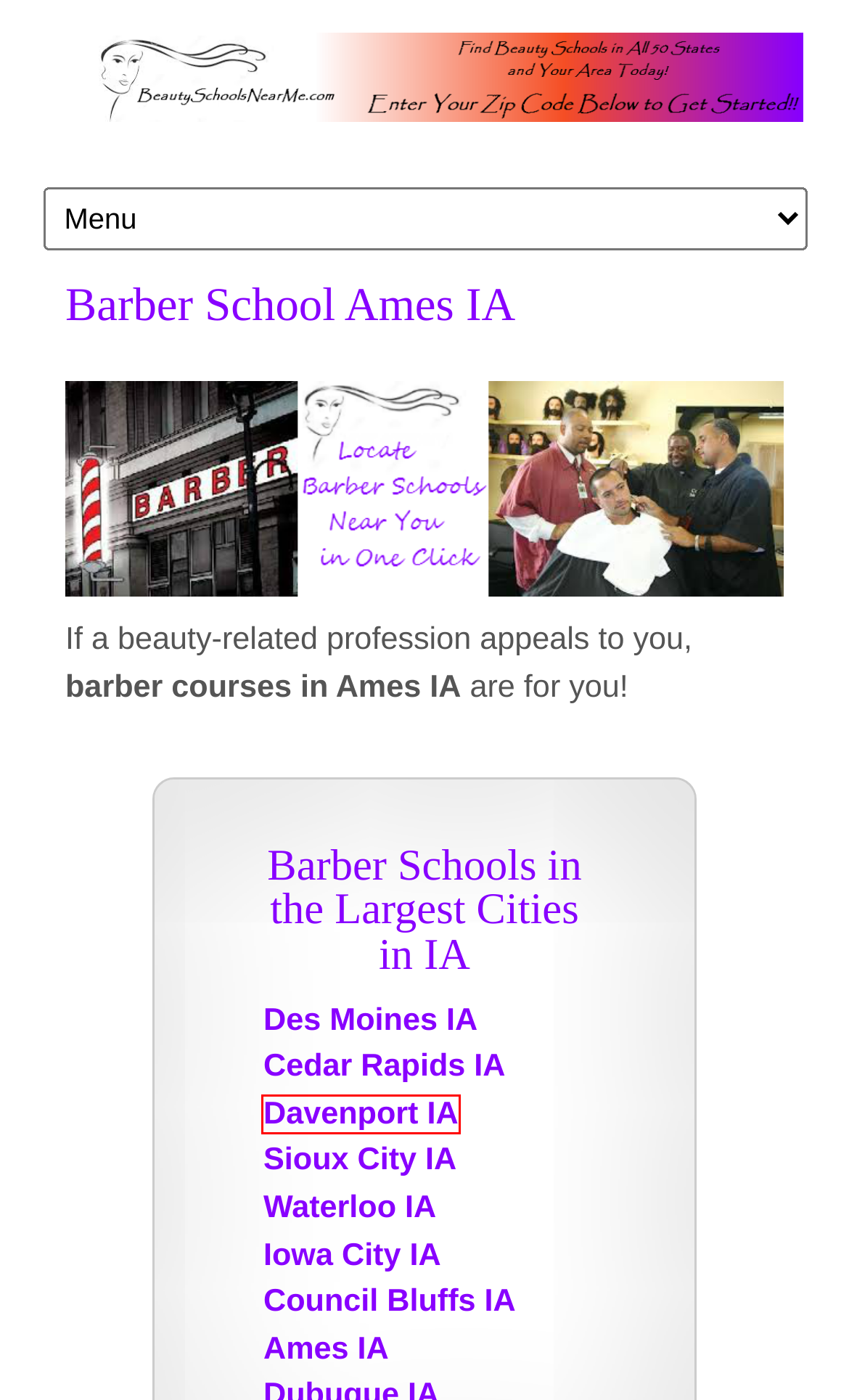Review the screenshot of a webpage that includes a red bounding box. Choose the most suitable webpage description that matches the new webpage after clicking the element within the red bounding box. Here are the candidates:
A. Barber School Waterloo IA | Beauty Schools Near Me - Find Cosmetology Schools Today!
B. Barber School Iowa City IA | Beauty Schools Near Me - Find Cosmetology Schools Today!
C. Barber School Council Bluffs IA | Beauty Schools Near Me - Find Cosmetology Schools Today!
D. Barber School Sioux City IA | Beauty Schools Near Me - Find Cosmetology Schools Today!
E. Barber School Cedar Rapids IA | Beauty Schools Near Me - Find Cosmetology Schools Today!
F. Barber School Des Moines IA | Beauty Schools Near Me - Find Cosmetology Schools Today!
G. Barber School Davenport IA | Beauty Schools Near Me - Find Cosmetology Schools Today!
H. Cosmetology Schools in Utah | Beauty Schools Near Me - Find Cosmetology Schools Today!

G